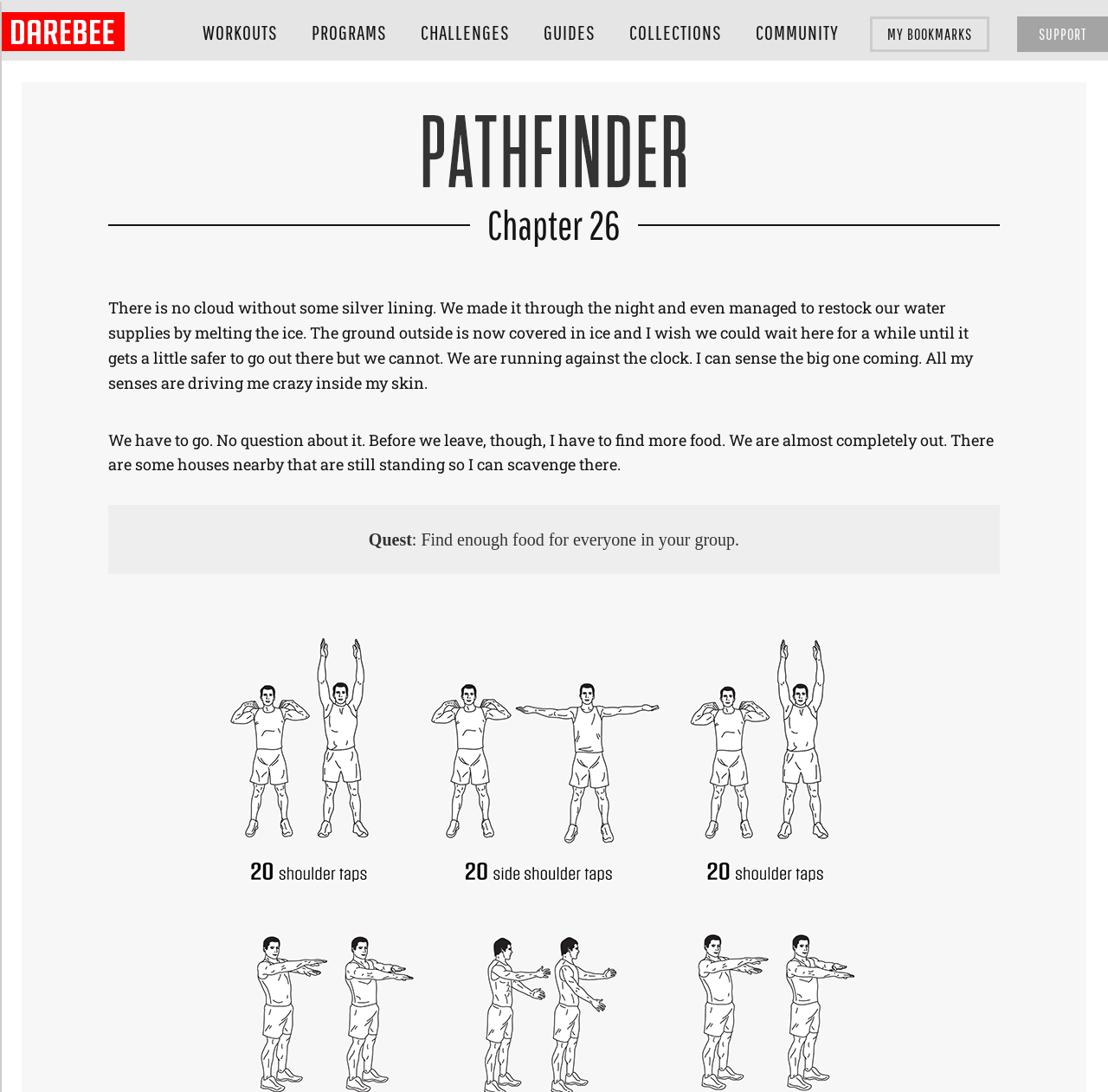What is the name of the website?
Using the details from the image, give an elaborate explanation to answer the question.

The name of the website can be found in the top-left corner of the webpage, where it says 'DAREBEE' in a logo format, which is also a clickable link.